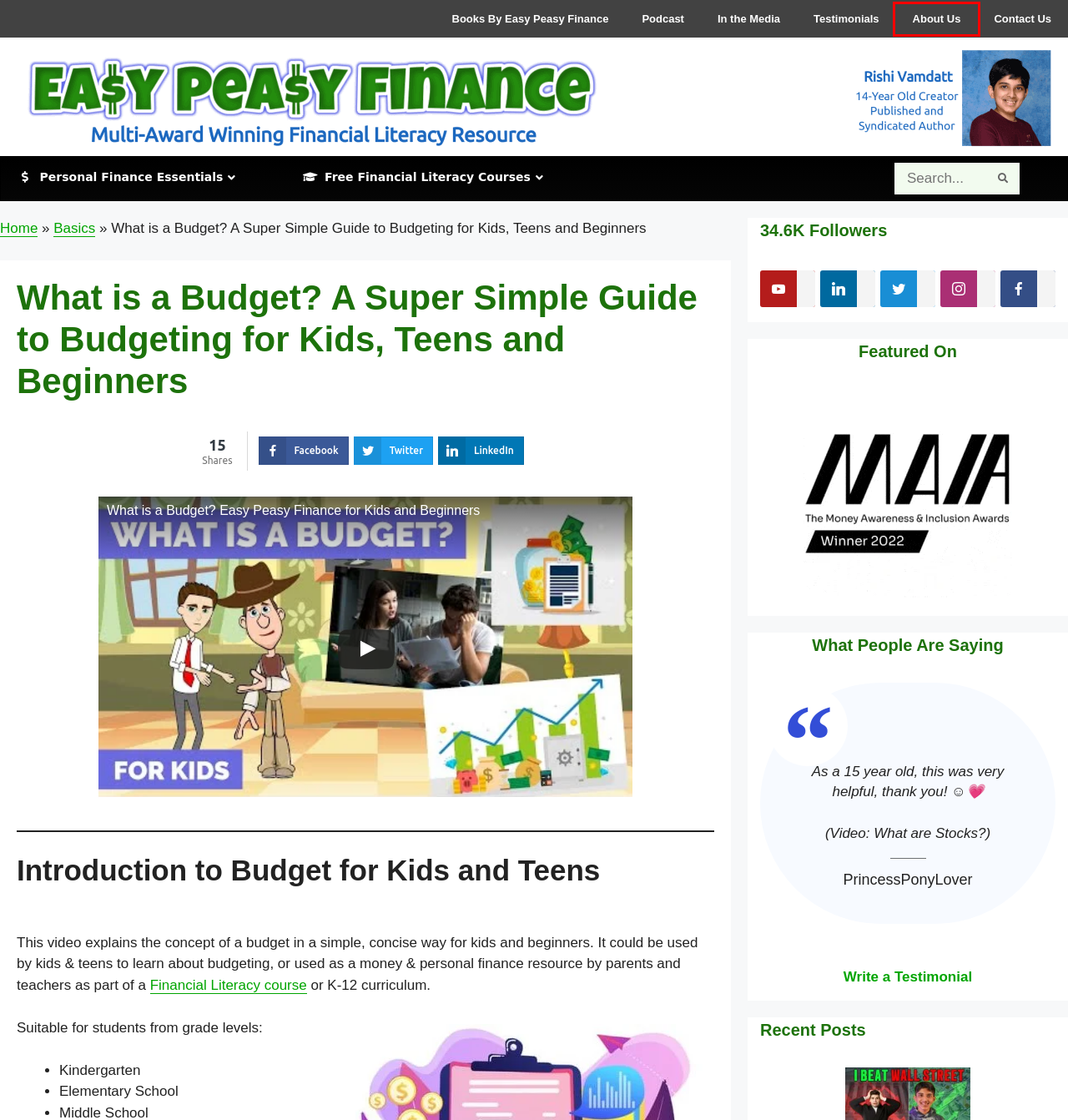You have been given a screenshot of a webpage, where a red bounding box surrounds a UI element. Identify the best matching webpage description for the page that loads after the element in the bounding box is clicked. Options include:
A. Testimonials | Easy Peasy Finance for Kids and Beginners
B. Contact Us | Easy Peasy Finance for Kids and Beginners
C. Award Winning Financial Literacy Resource for Kids, Teachers
D. Financial Literacy for Kids: Personal Finance Courses
E. Personal Finance Books for Kids & Teens | Financial Literacy
F. About Easy Peasy Finance: A K-12 Financial Literacy Resource
G. Easy Peasy Finance Podcast: Financial Literacy for Kids
H. Basics | Easy Peasy Finance for Kids and Beginners

F